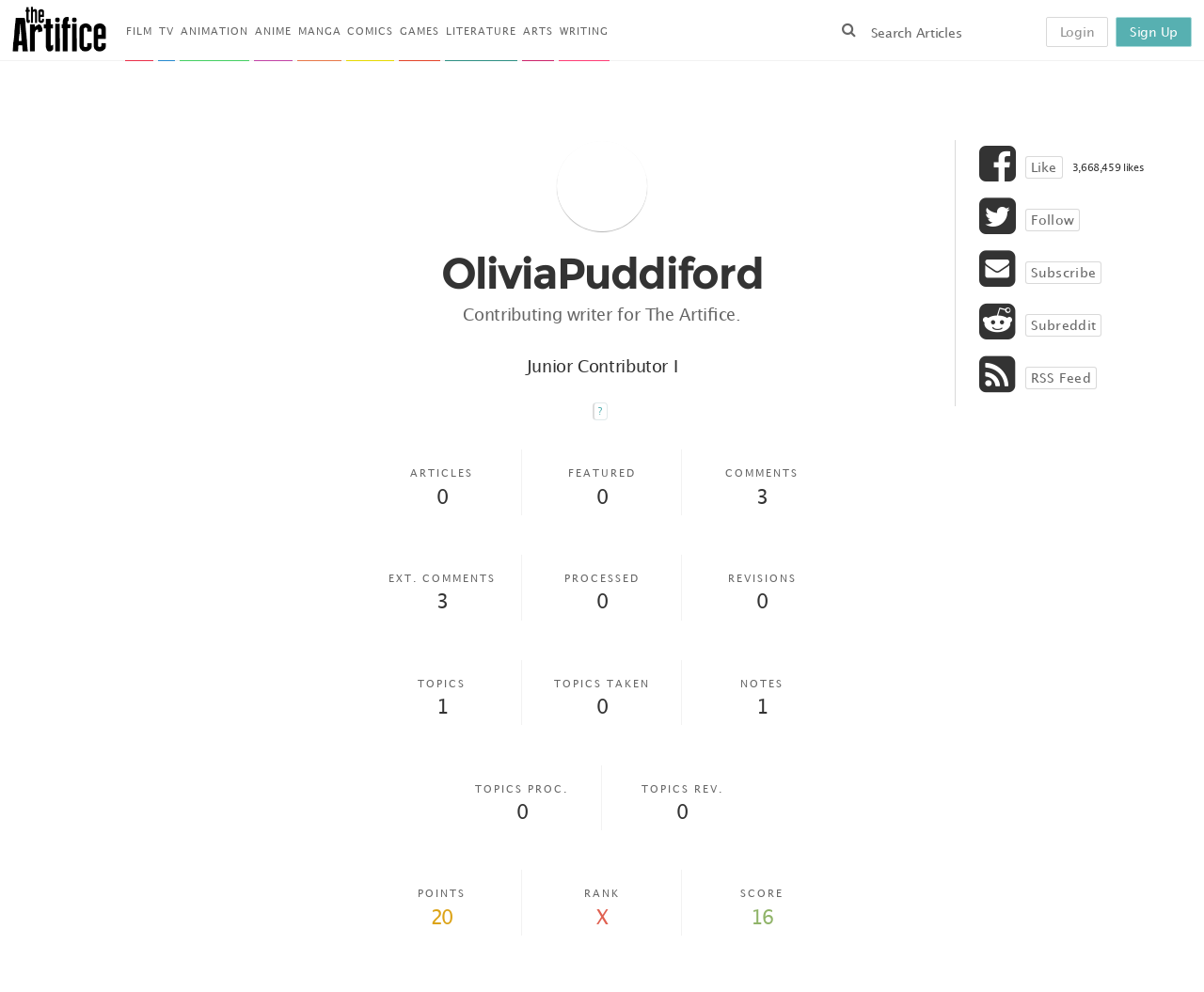Provide the bounding box coordinates of the section that needs to be clicked to accomplish the following instruction: "Read articles about Film."

[0.104, 0.0, 0.127, 0.062]